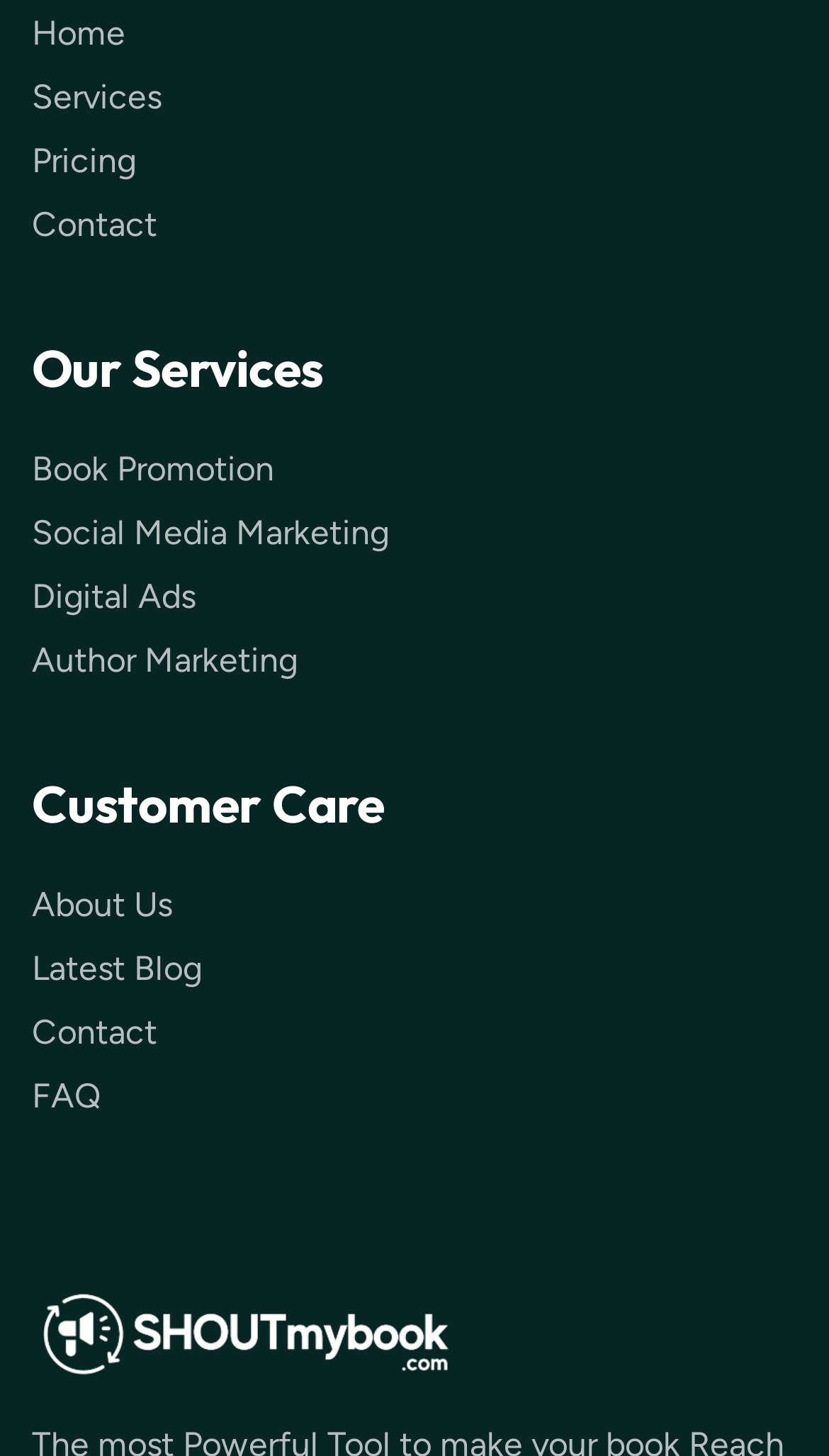Determine the bounding box coordinates for the element that should be clicked to follow this instruction: "contact us". The coordinates should be given as four float numbers between 0 and 1, in the format [left, top, right, bottom].

[0.038, 0.692, 0.962, 0.727]